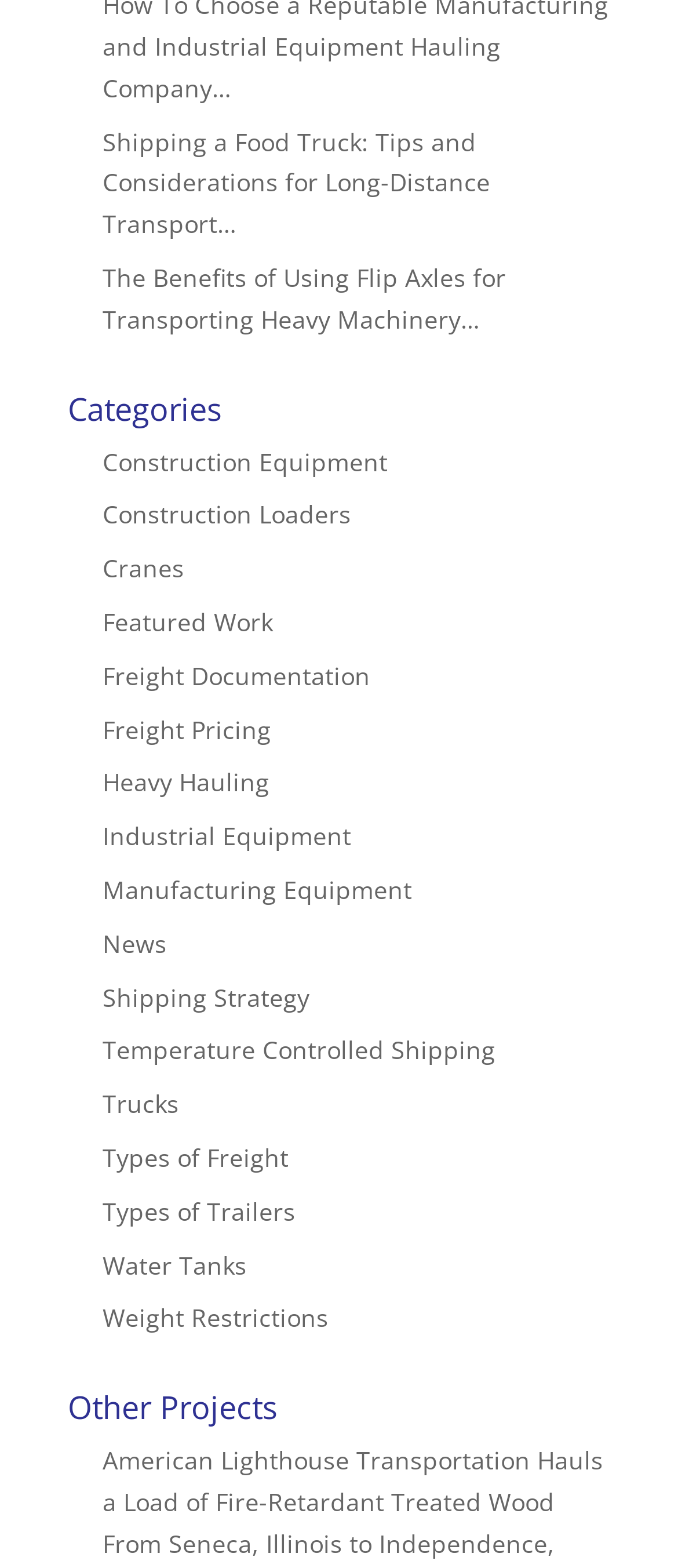Please indicate the bounding box coordinates for the clickable area to complete the following task: "Explore construction equipment". The coordinates should be specified as four float numbers between 0 and 1, i.e., [left, top, right, bottom].

[0.151, 0.283, 0.572, 0.304]